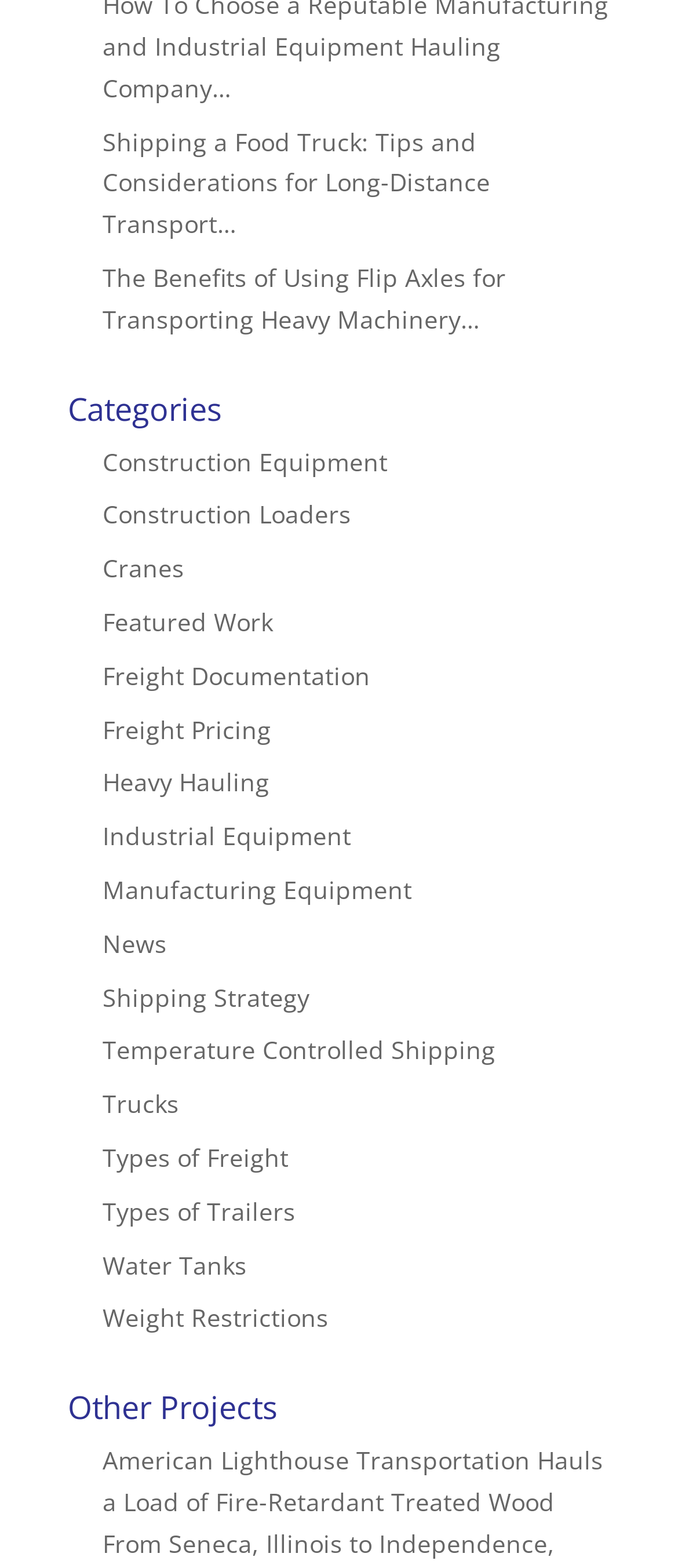Pinpoint the bounding box coordinates of the area that must be clicked to complete this instruction: "Learn about temperature controlled shipping".

[0.151, 0.659, 0.731, 0.68]